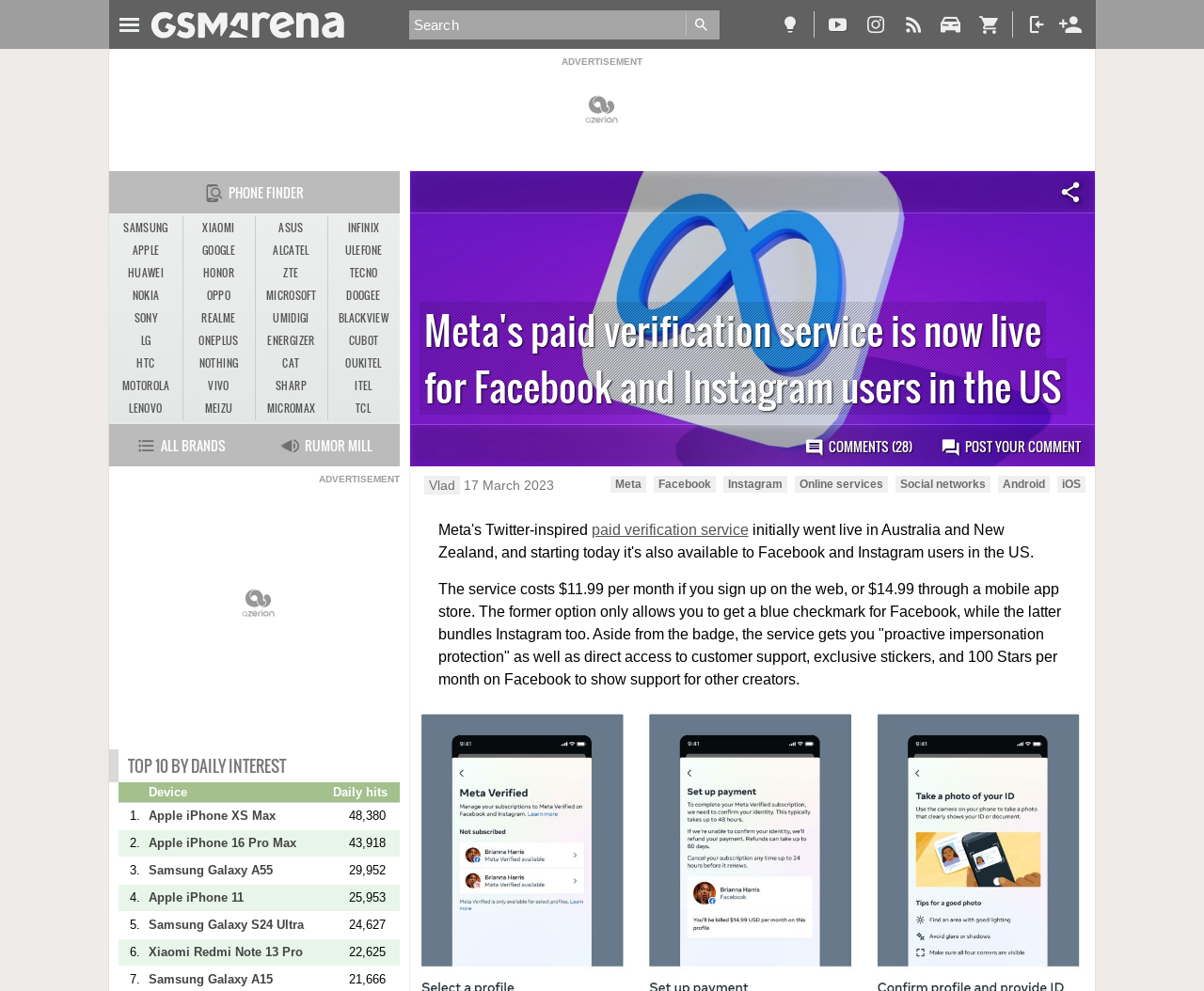Identify the bounding box coordinates of the region that needs to be clicked to carry out this instruction: "Post a comment". Provide these coordinates as four float numbers ranging from 0 to 1, i.e., [left, top, right, bottom].

[0.769, 0.429, 0.909, 0.473]